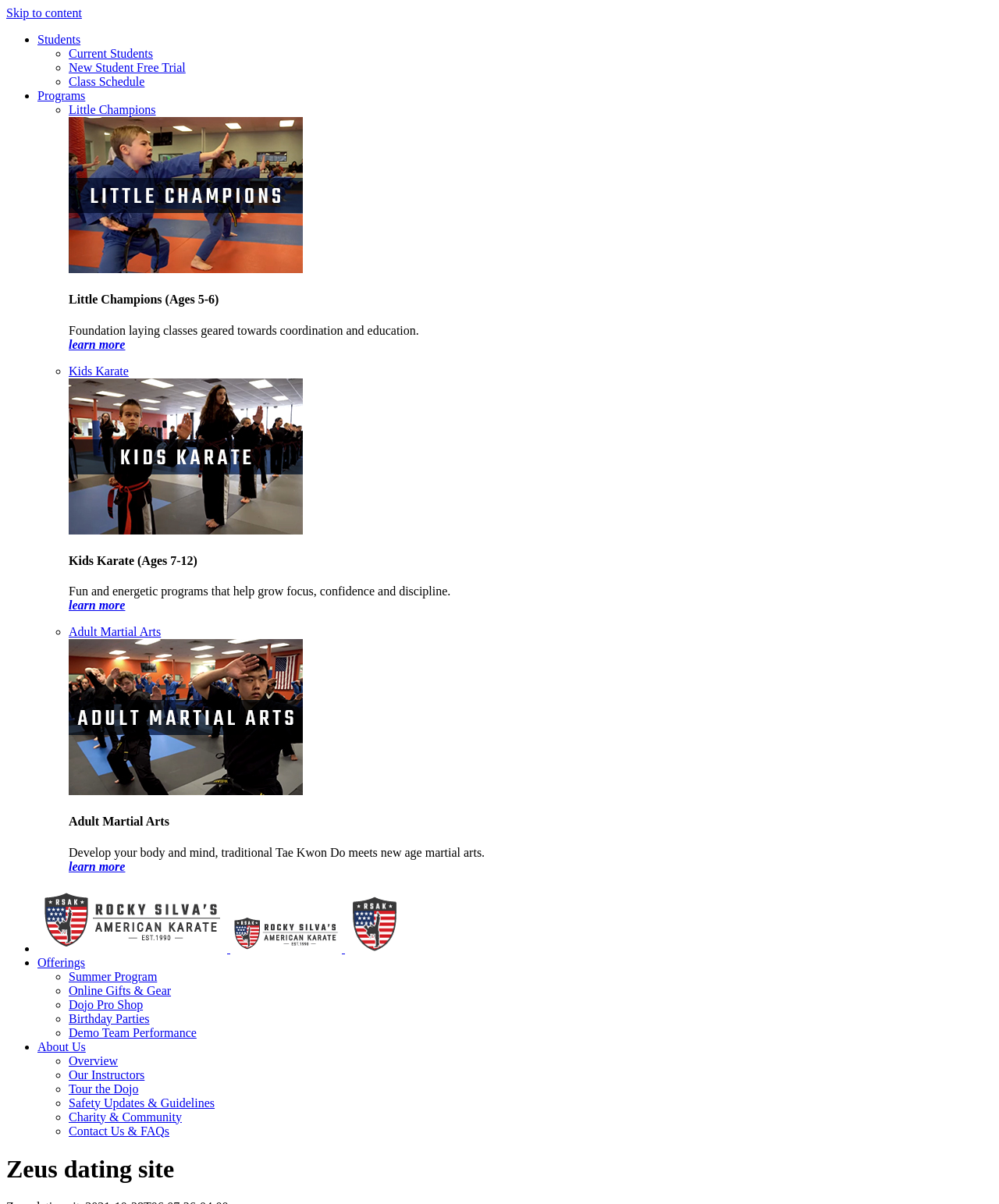Provide the bounding box coordinates for the UI element that is described as: "alt="Rocky Silva's American Karate Logo"".

[0.038, 0.782, 0.404, 0.793]